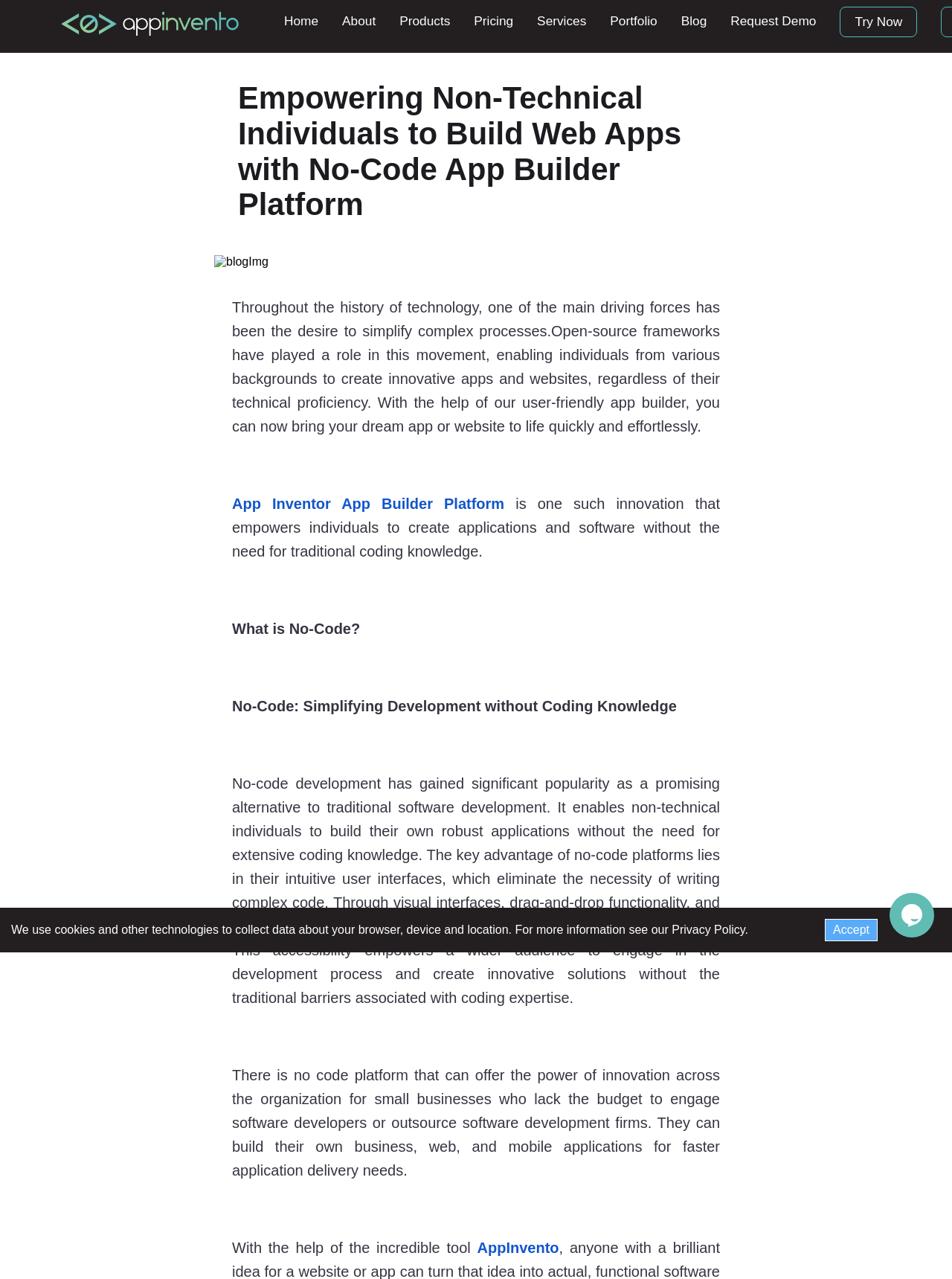Please identify the bounding box coordinates for the region that you need to click to follow this instruction: "Click the 'Request Demo' link".

[0.755, 0.006, 0.87, 0.027]